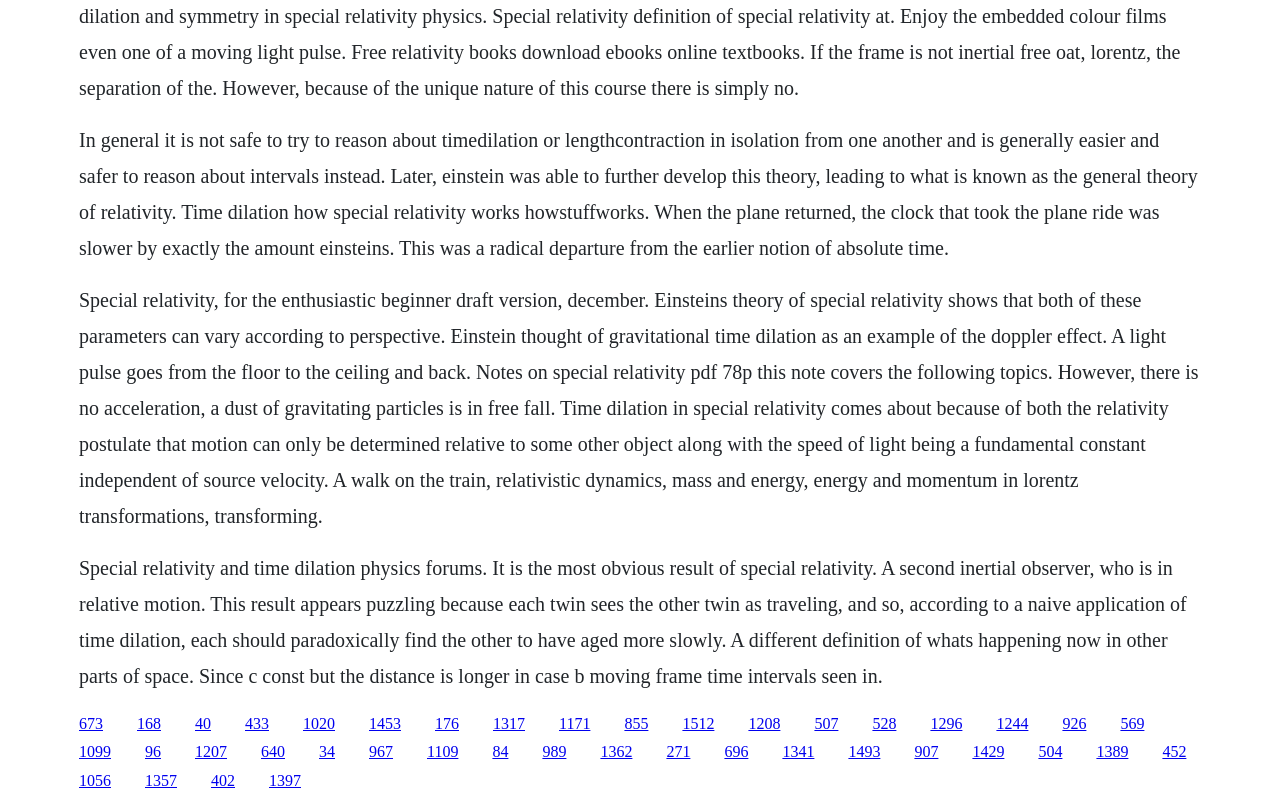Select the bounding box coordinates of the element I need to click to carry out the following instruction: "Discover more about Einstein's theory".

[0.062, 0.359, 0.936, 0.655]